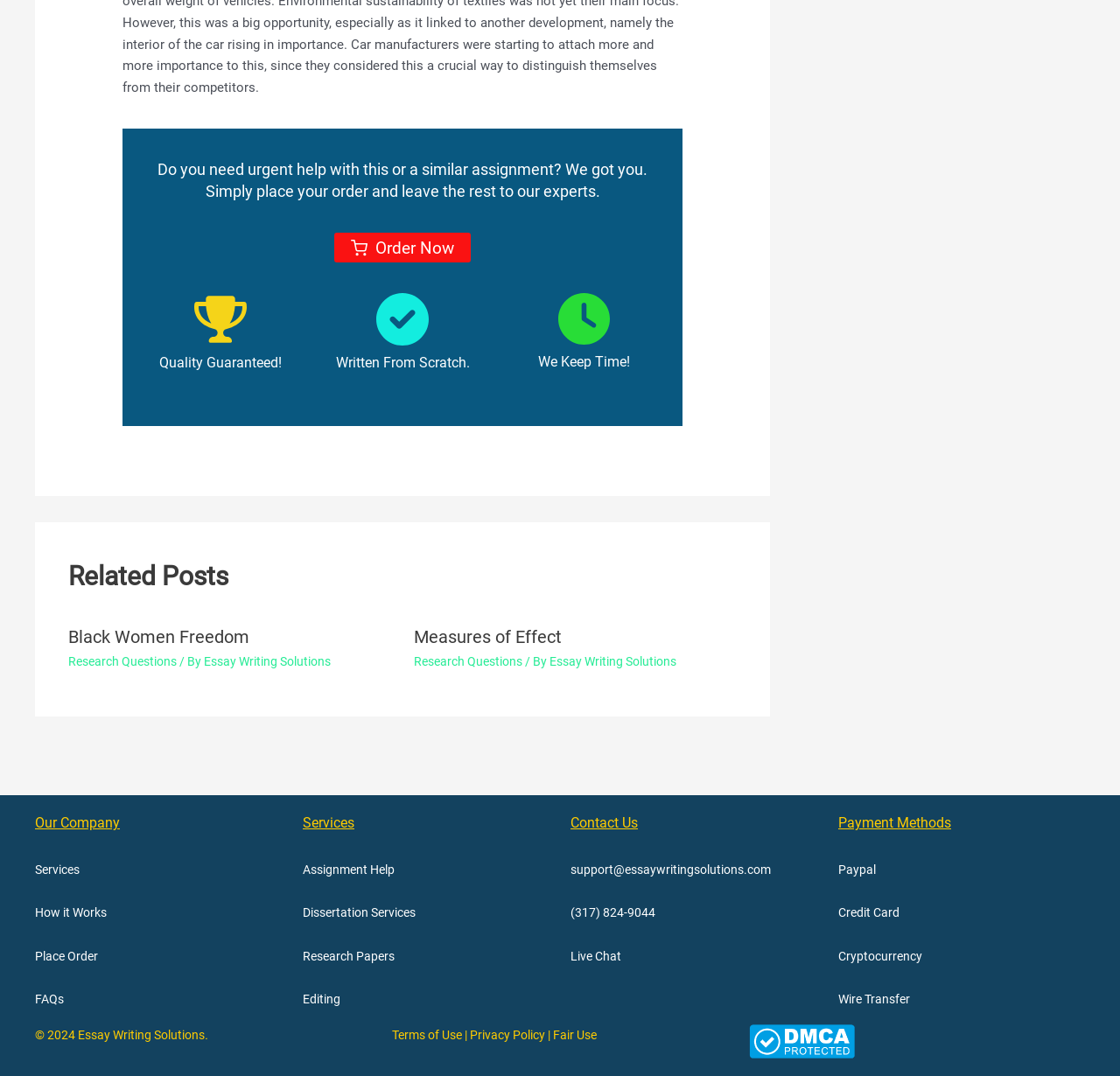What is the name of the service that guarantees quality?
Give a detailed explanation using the information visible in the image.

I found the name of the service that guarantees quality by looking at the top section of the webpage, where it is listed as 'Quality Guaranteed!' with an accompanying image.